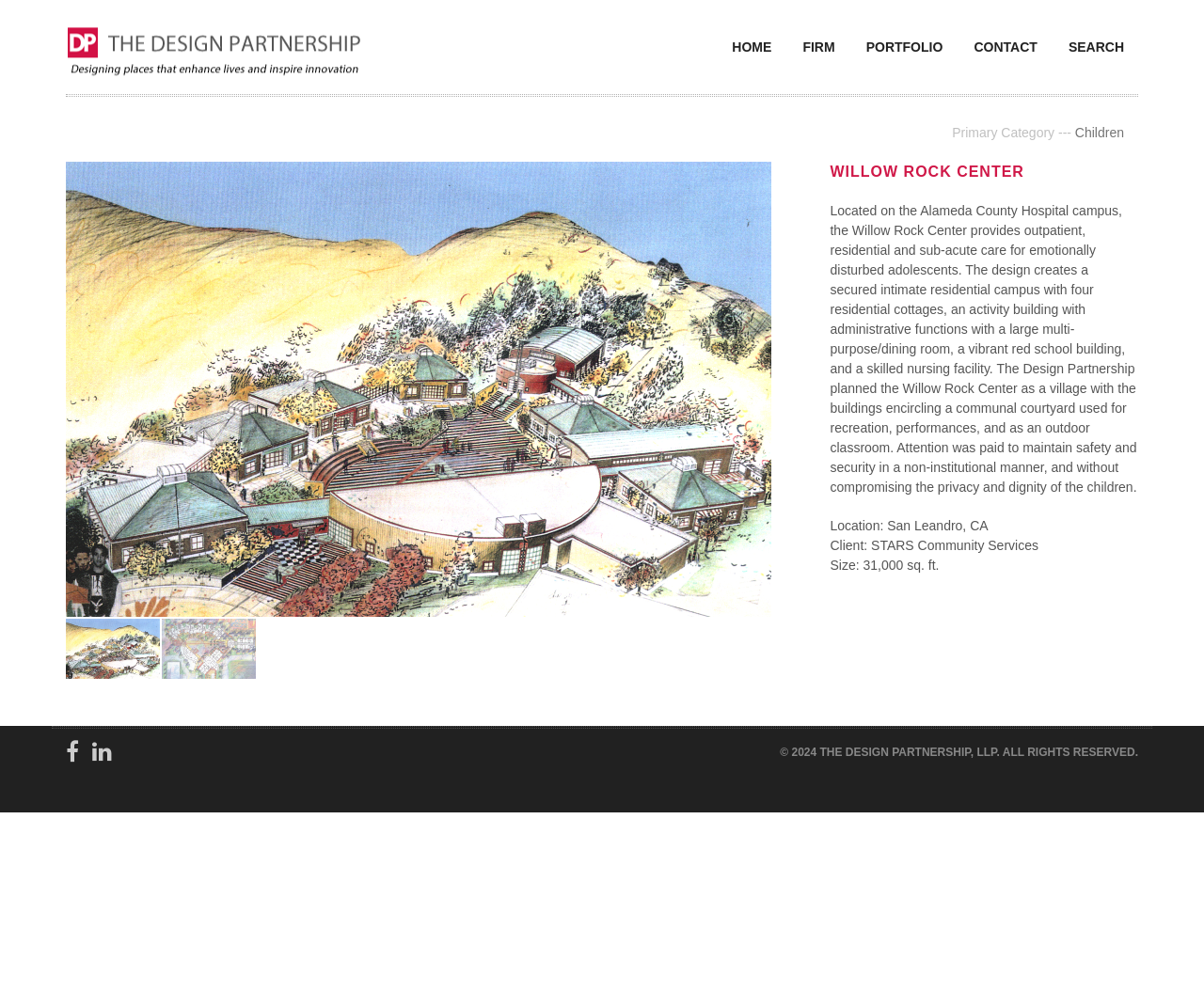Given the element description "Step 2. Research suppliers", identify the bounding box of the corresponding UI element.

None